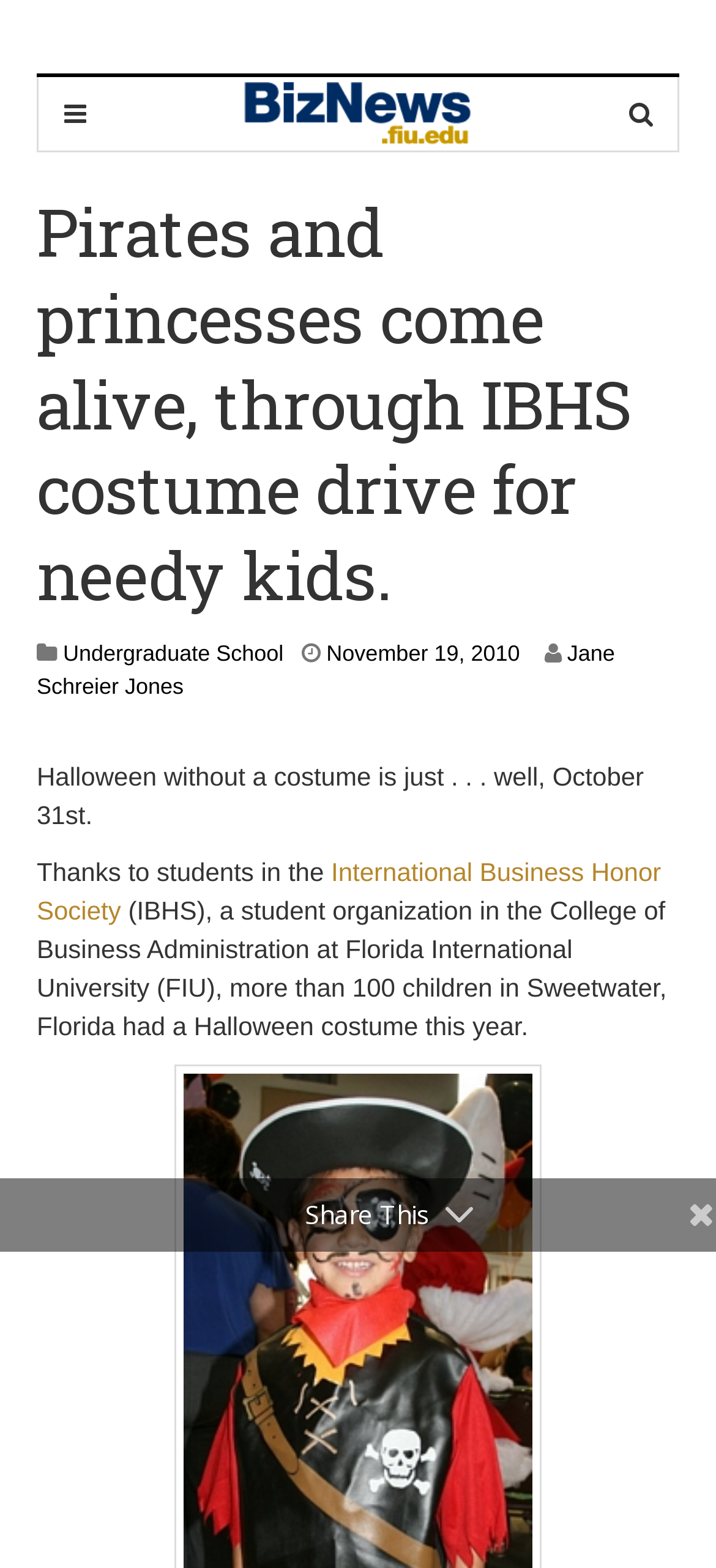Explain the webpage's design and content in an elaborate manner.

The webpage appears to be a news article or blog post about a costume drive organized by the International Business Honor Society (IBHS) for needy kids. 

At the top of the page, there is a header section with a button on the left and a link to "BizNews" on the right, accompanied by a "BizNews" logo image. 

Below the header, there is a main content section. The title of the article, "Pirates and princesses come alive, through IBHS costume drive for needy kids," is prominently displayed at the top of this section. 

Under the title, there are three links: "Undergraduate School", "November 19, 2010 November 14, 2014", and "Jane Schreier Jones". 

Following these links, there is a paragraph of text that describes the importance of costumes on Halloween, and how the IBHS helped make Halloween special for over 100 children in Sweetwater, Florida. The text mentions that the IBHS is a student organization in the College of Business Administration at Florida International University (FIU). 

At the bottom of the page, there is a "Share This" button.